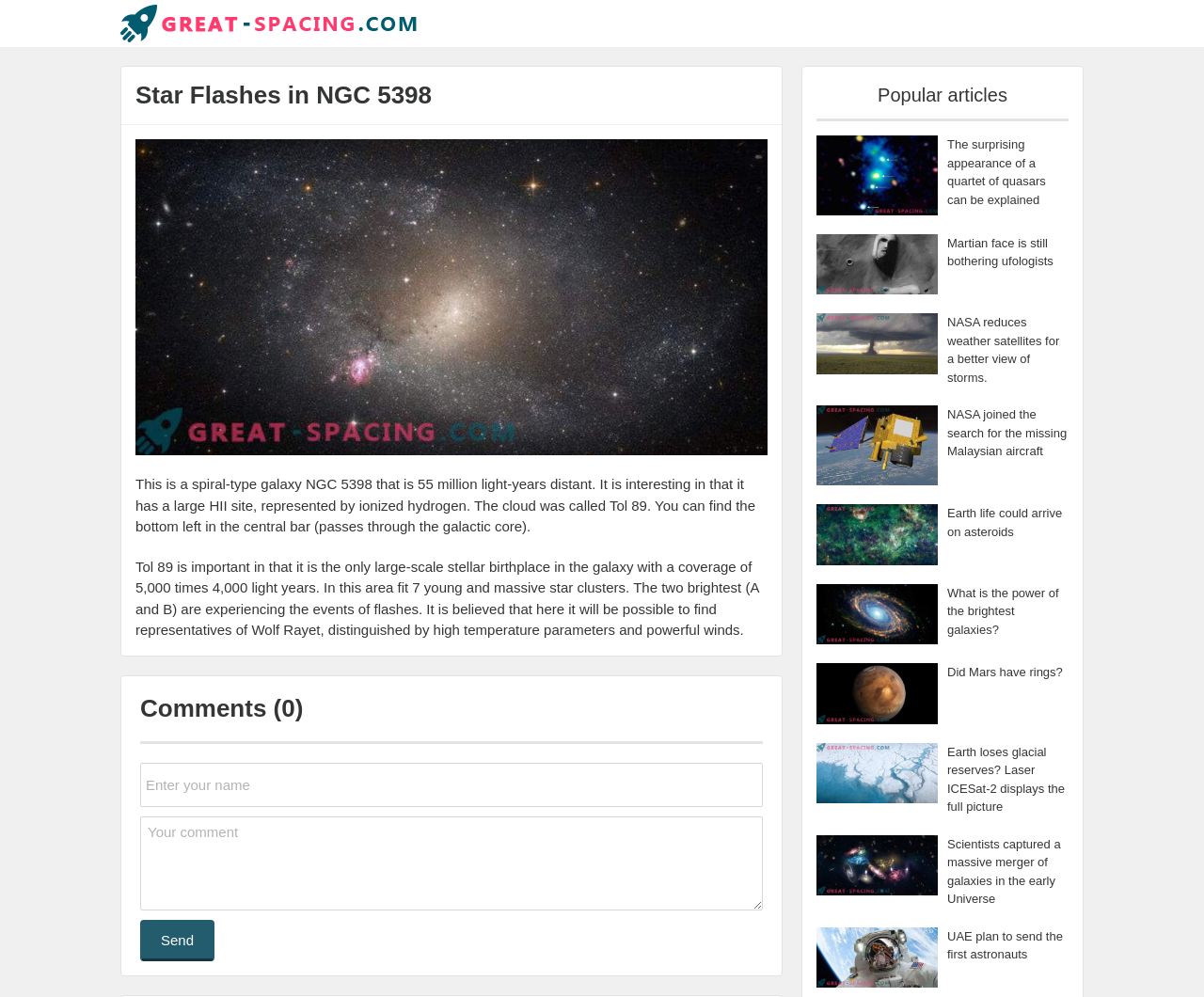Determine the main headline of the webpage and provide its text.

Star Flashes in NGC 5398